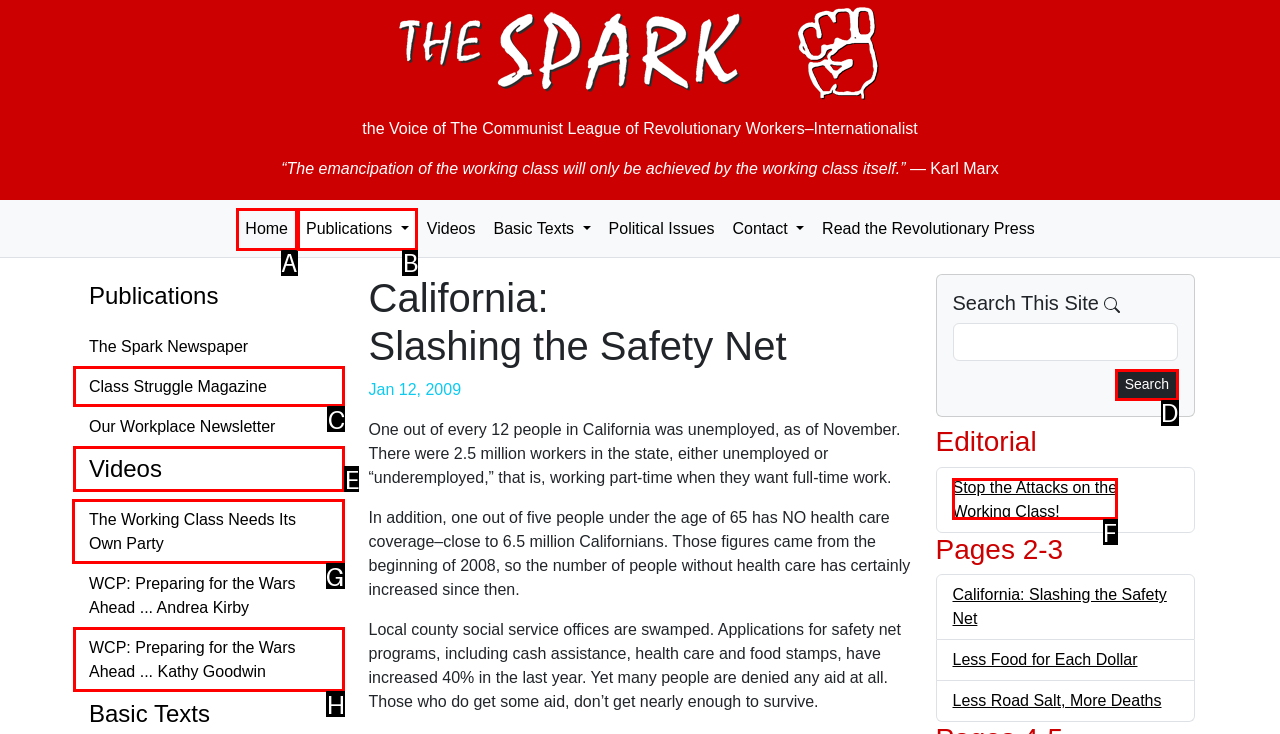From the given options, tell me which letter should be clicked to complete this task: Watch the 'The Working Class Needs Its Own Party' video
Answer with the letter only.

G